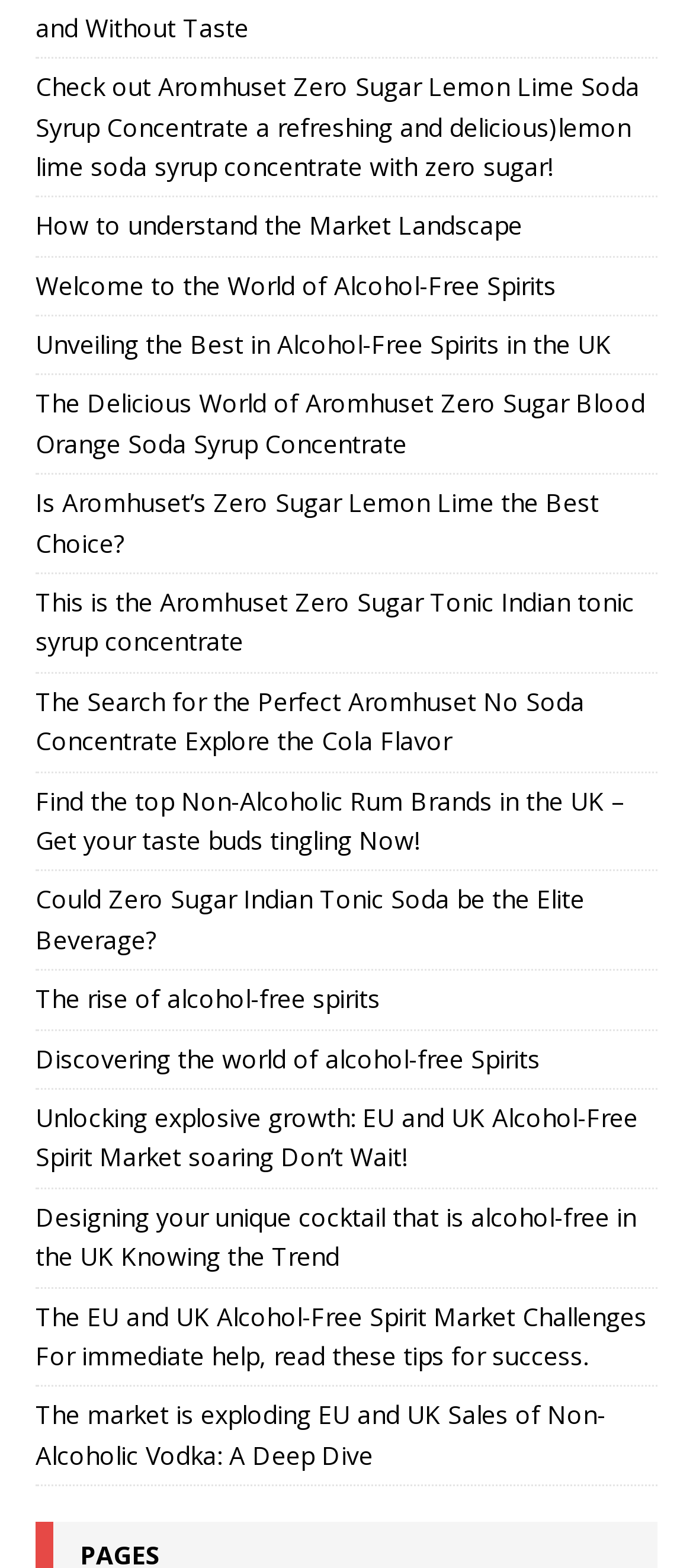Please locate the bounding box coordinates of the element that needs to be clicked to achieve the following instruction: "Discover the World of Alcohol-Free Spirits". The coordinates should be four float numbers between 0 and 1, i.e., [left, top, right, bottom].

[0.051, 0.171, 0.803, 0.192]